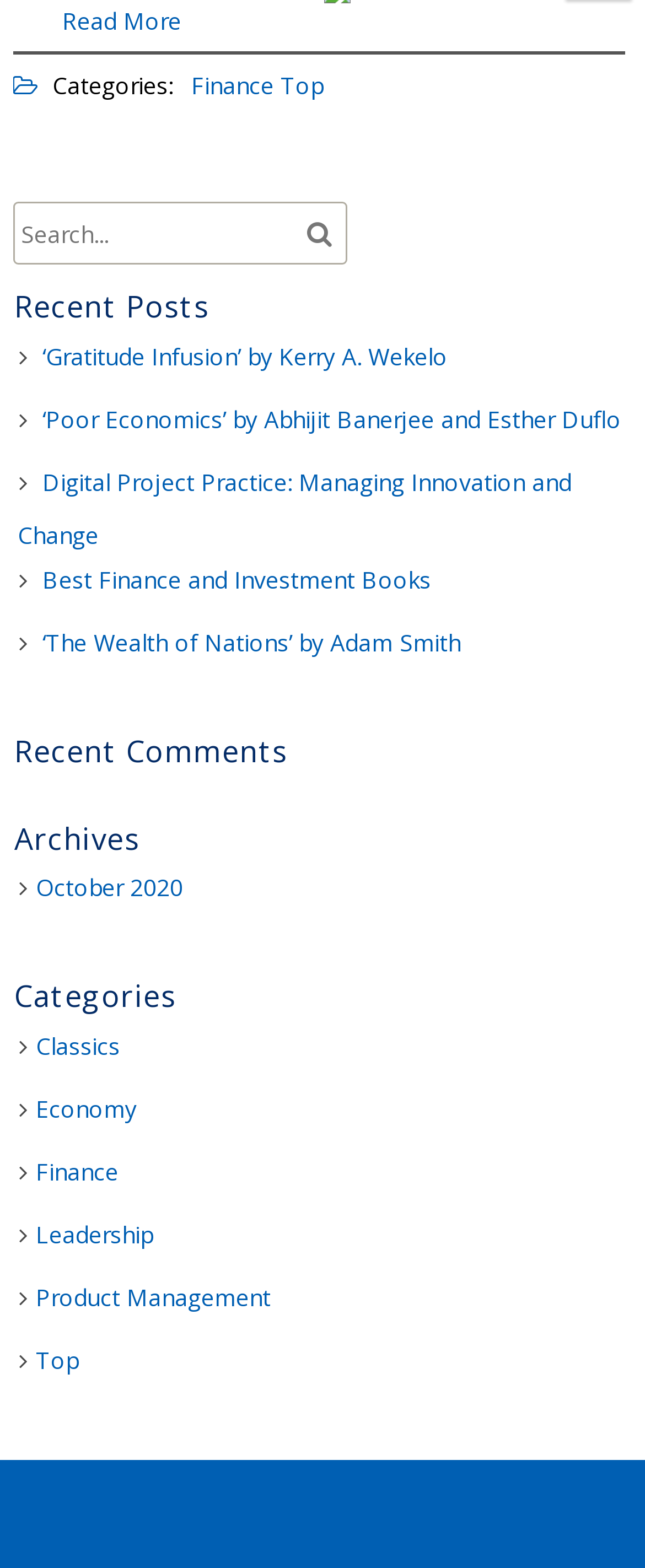Determine the bounding box coordinates of the element's region needed to click to follow the instruction: "View posts in the 'Finance' category". Provide these coordinates as four float numbers between 0 and 1, formatted as [left, top, right, bottom].

[0.297, 0.045, 0.425, 0.065]